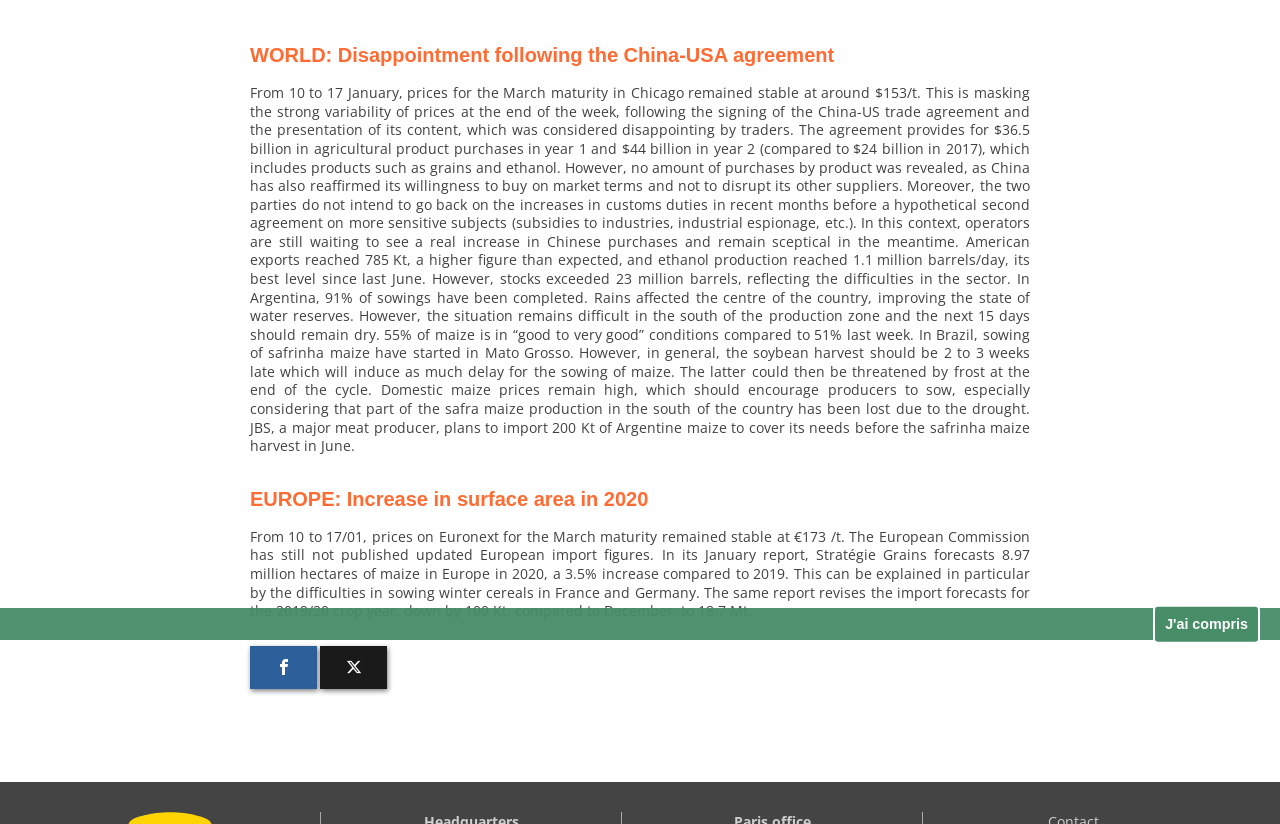Bounding box coordinates are specified in the format (top-left x, top-left y, bottom-right x, bottom-right y). All values are floating point numbers bounded between 0 and 1. Please provide the bounding box coordinate of the region this sentence describes: Partager

[0.195, 0.784, 0.248, 0.836]